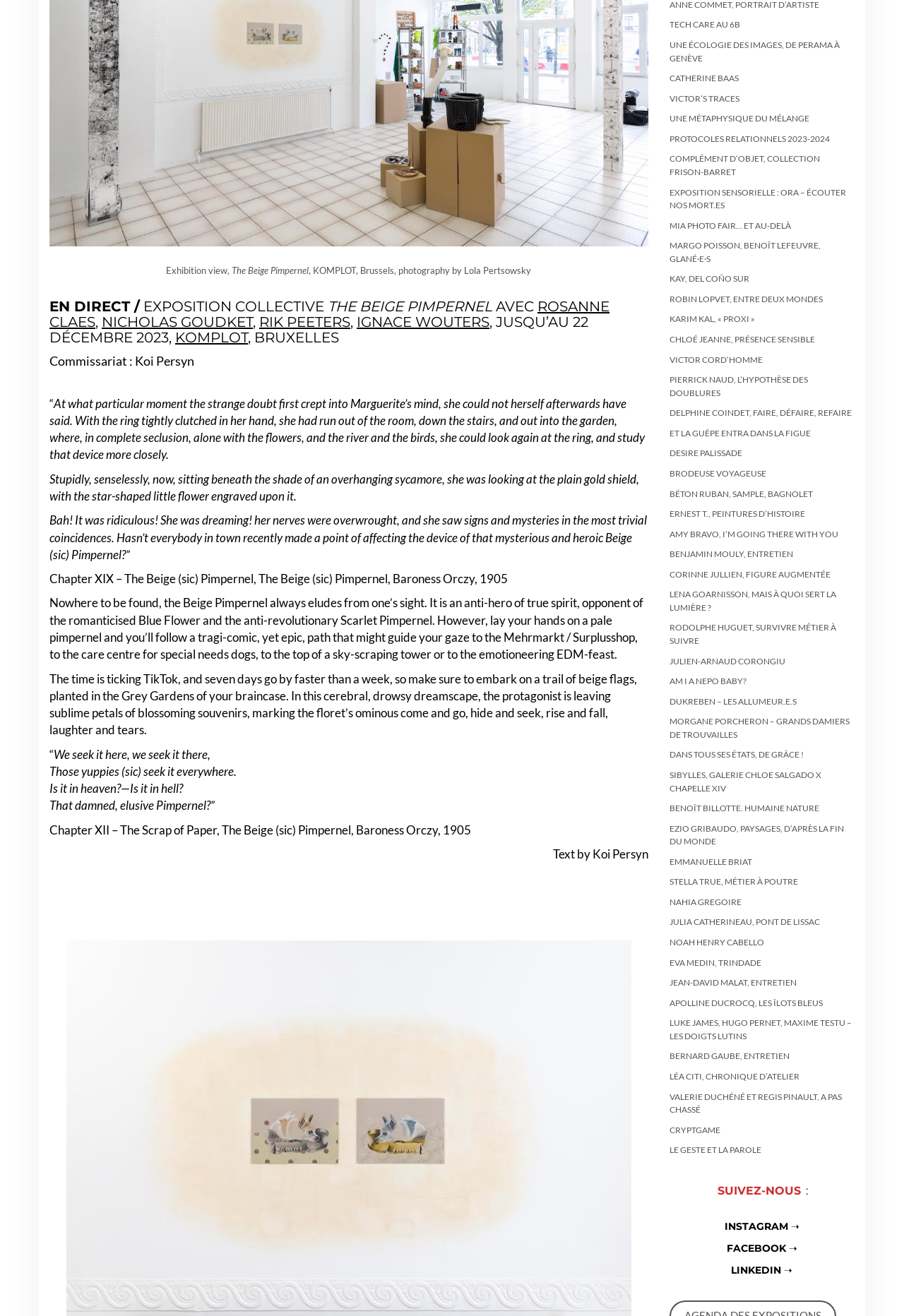Find the bounding box of the element with the following description: "KOMPLOT". The coordinates must be four float numbers between 0 and 1, formatted as [left, top, right, bottom].

[0.194, 0.25, 0.274, 0.263]